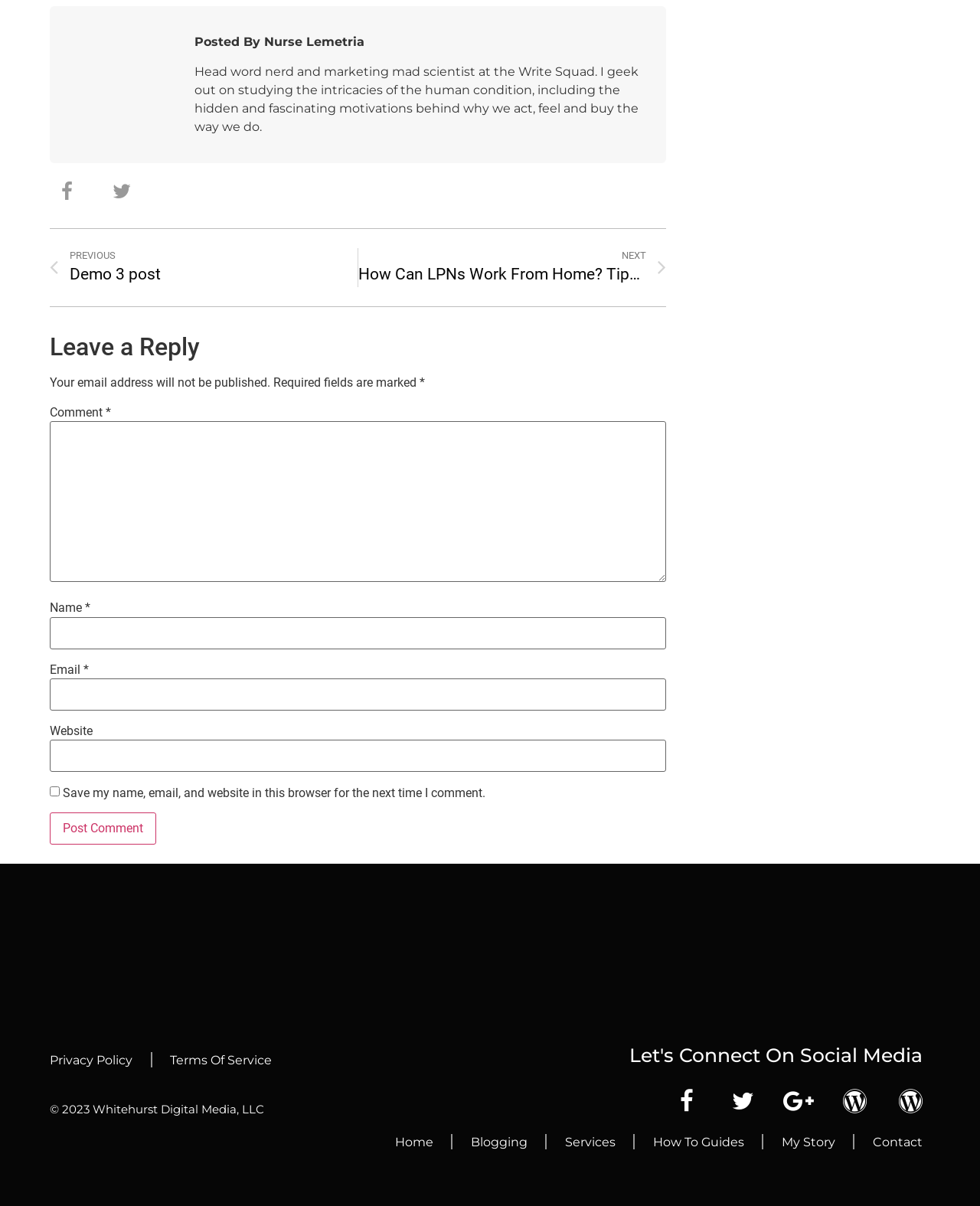Use a single word or phrase to answer this question: 
Who is the author of the article?

Nurse Lemetria